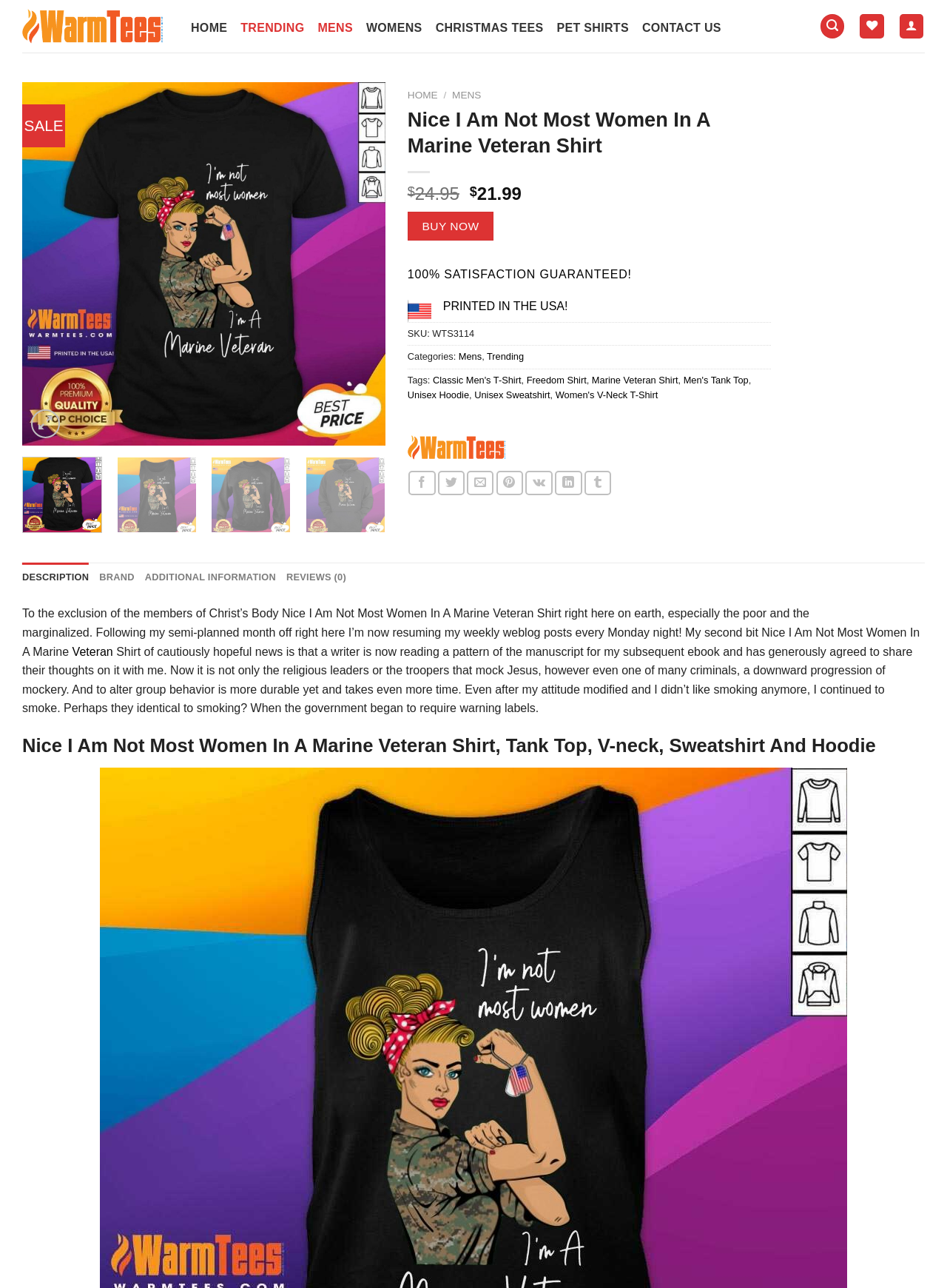Detail the webpage's structure and highlights in your description.

This webpage appears to be a product page for a shirt, specifically the "Nice I Am Not Most Women In A Marine Veteran Shirt". At the top of the page, there is a navigation menu with links to "HOME", "TRENDING", "MENS", "WOMENS", "CHRISTMAS TEES", "PET SHIRTS", and "CONTACT US". 

Below the navigation menu, there is a large image of the shirt, with a "Previous" and "Next" button on either side, allowing users to navigate through different images of the product. 

To the right of the image, there is a section with product information, including the price "$21.99", a "BUY NOW" button, and a guarantee statement "100% SATISFACTION GUARANTEED!". 

Below the product information, there are details about the product, including the SKU, categories, and tags. The categories include "Mens" and "Trending", and the tags include "Classic Men's T-Shirt", "Freedom Shirt", "Marine Veteran Shirt", and others.

Further down the page, there are social media sharing links, allowing users to share the product on various platforms. 

There is also a tab list with four tabs: "DESCRIPTION", "BRAND", "ADDITIONAL INFORMATION", and "REVIEWS (0)". The "DESCRIPTION" tab is currently selected, and it displays a text about the product, mentioning its exclusivity and the target audience.

Overall, the webpage is focused on showcasing the product and providing detailed information to potential customers.